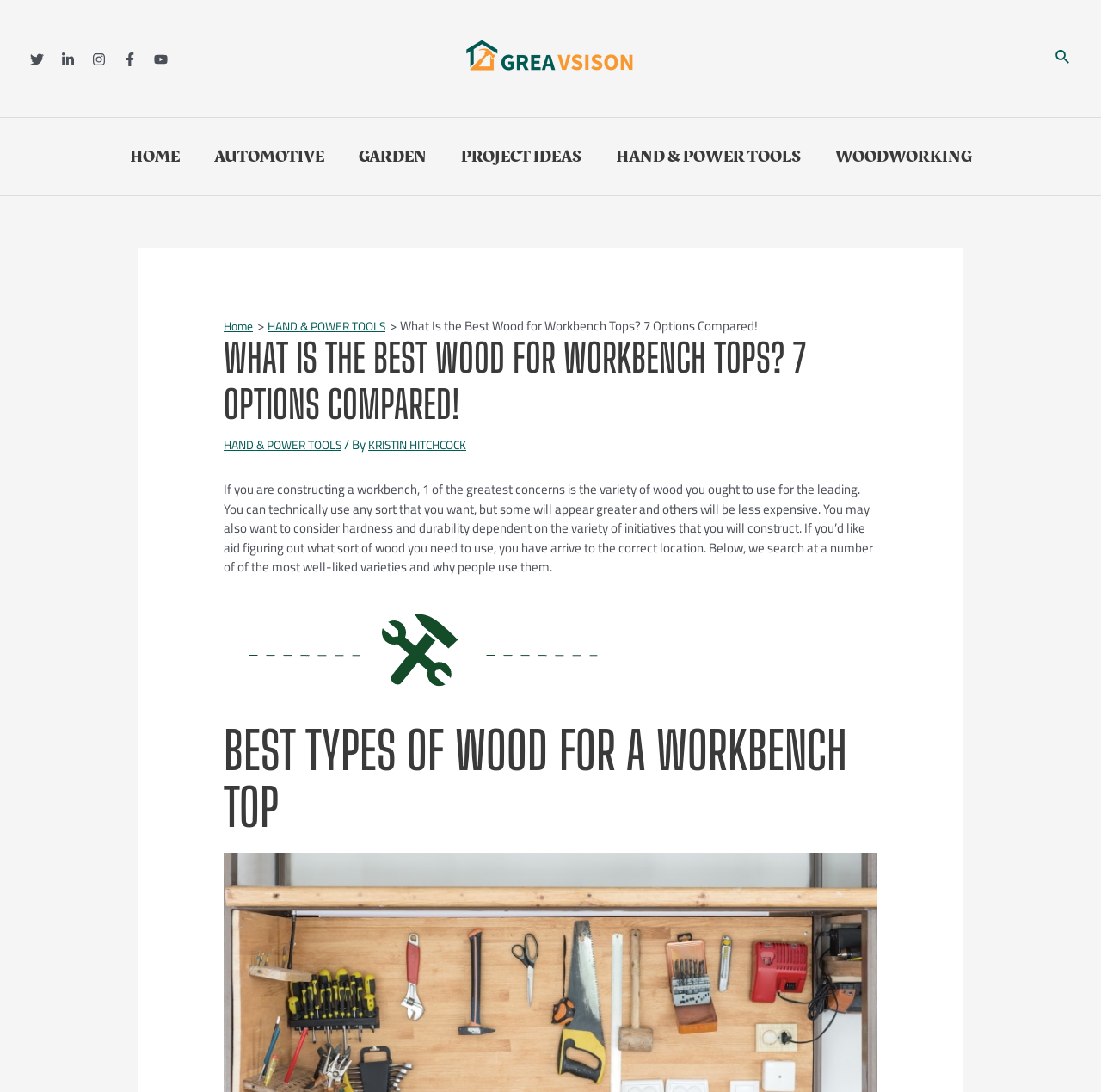Determine the bounding box coordinates for the element that should be clicked to follow this instruction: "Search for something". The coordinates should be given as four float numbers between 0 and 1, in the format [left, top, right, bottom].

[0.958, 0.041, 0.973, 0.067]